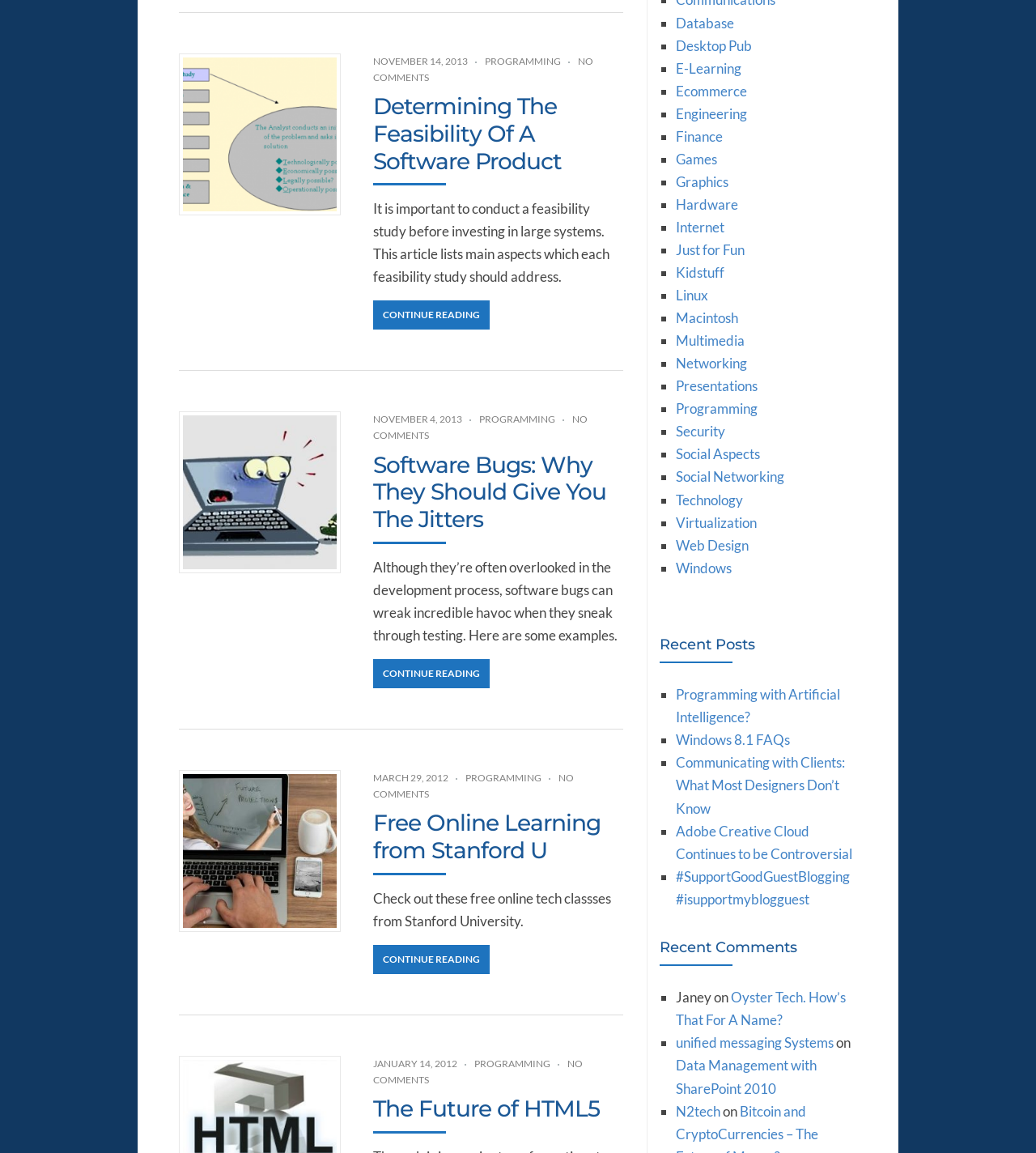Given the webpage screenshot and the description, determine the bounding box coordinates (top-left x, top-left y, bottom-right x, bottom-right y) that define the location of the UI element matching this description: Windows 8.1 FAQs

[0.652, 0.634, 0.762, 0.649]